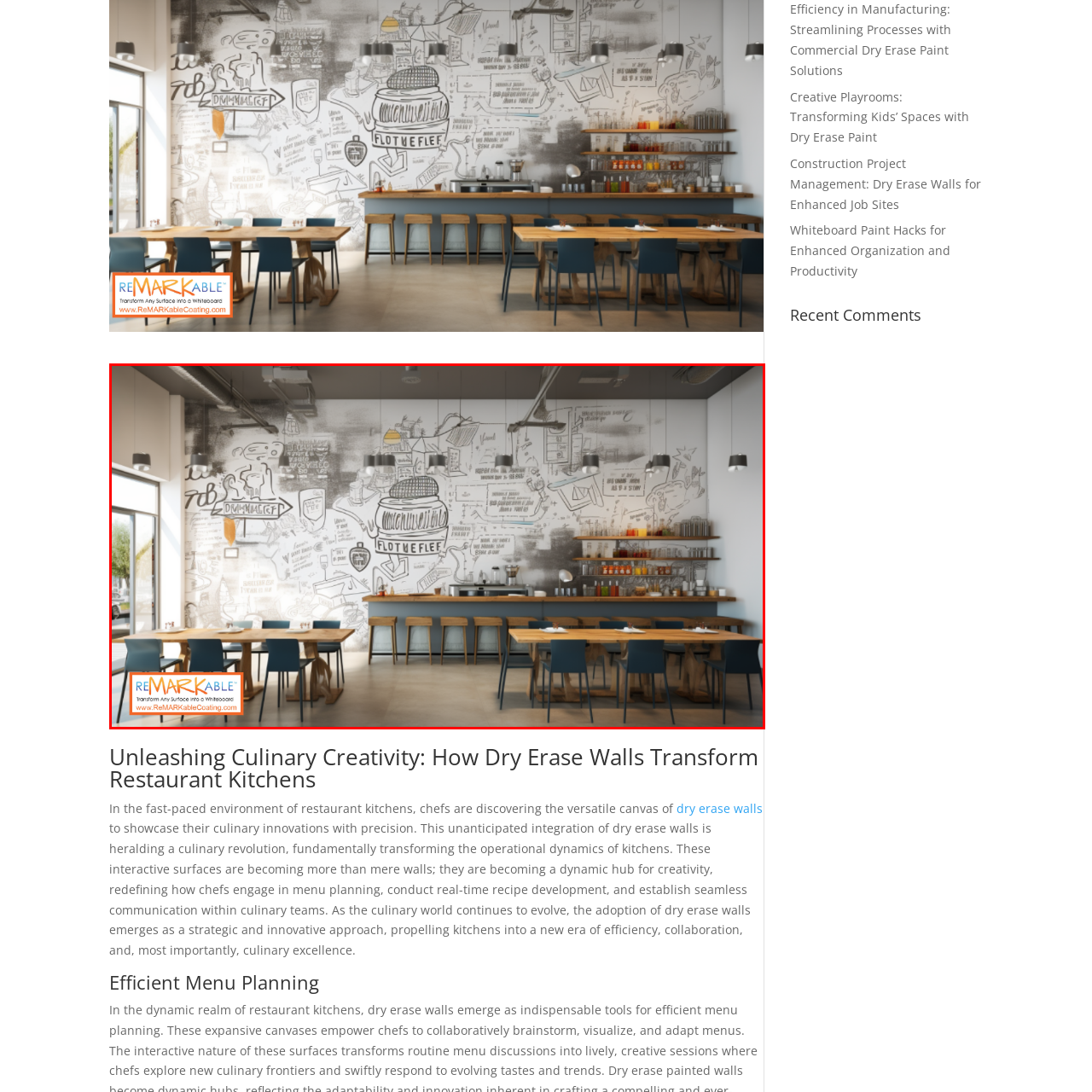Check the image highlighted in red, What is on the shelves in the seating area?
 Please answer in a single word or phrase.

Colorful bottles and jars